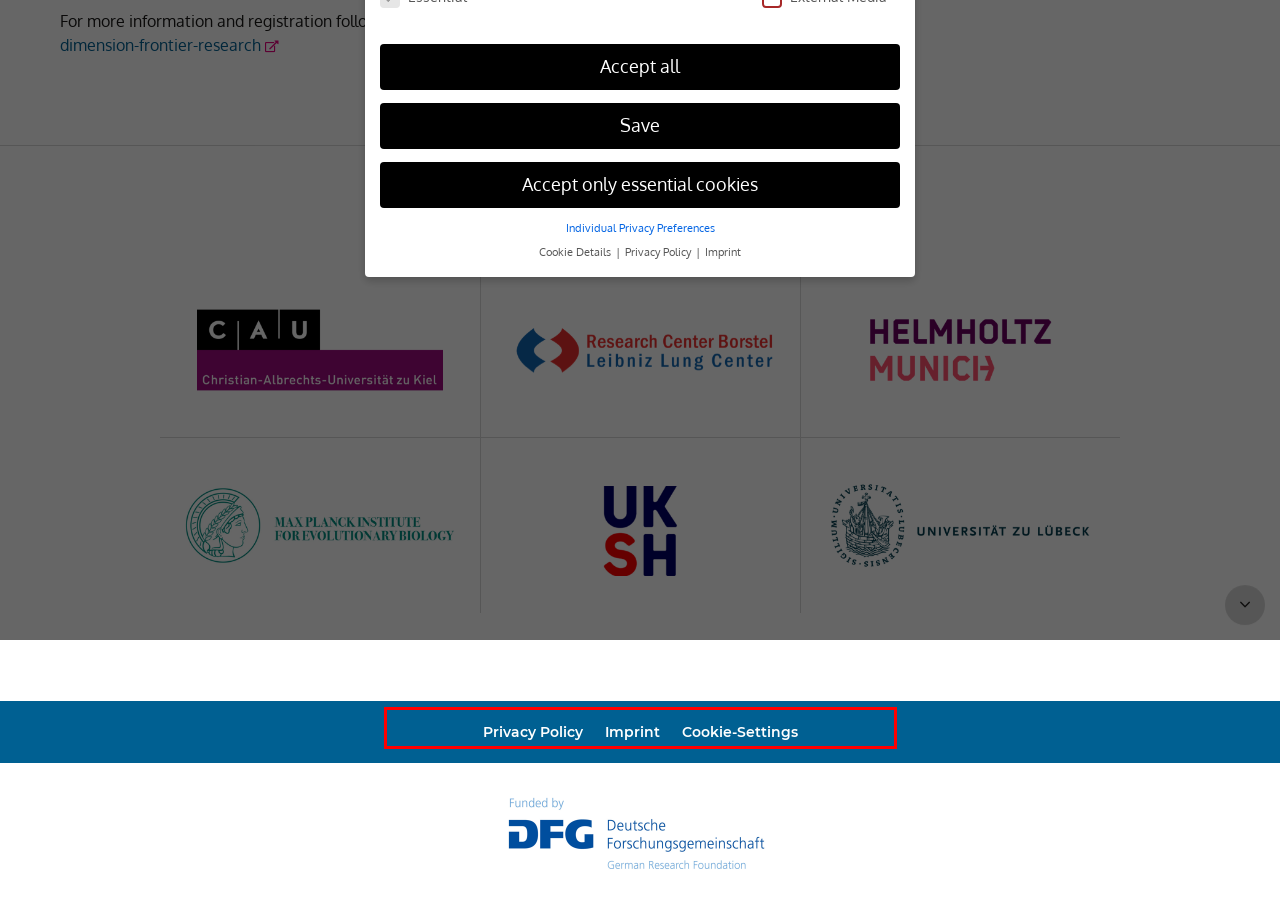Please extract the text content within the red bounding box on the webpage screenshot using OCR.

Content from video platforms and social media platforms is blocked by default. If External Media cookies are accepted, access to those contents no longer requires manual consent.